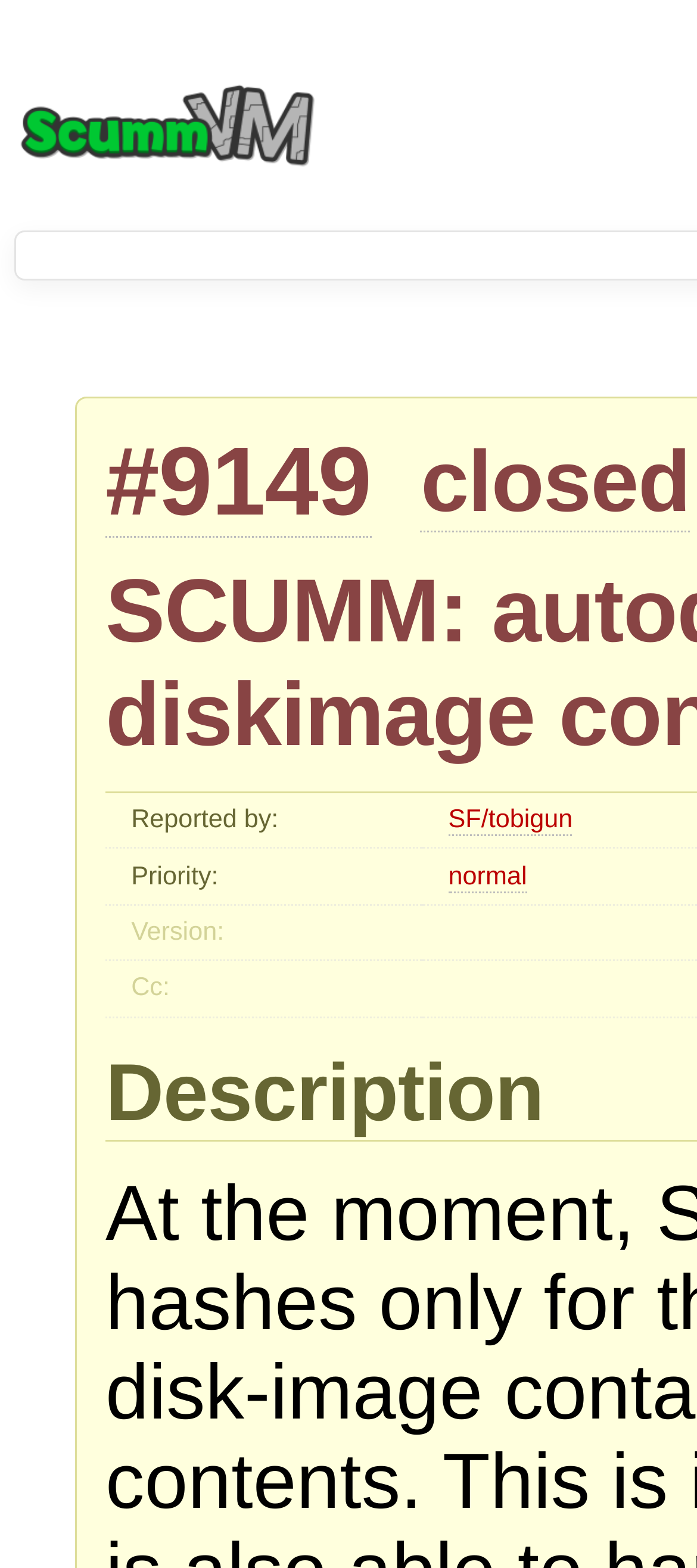Provide the bounding box coordinates for the UI element that is described as: "alt="ScummVM logo"".

[0.021, 0.009, 0.459, 0.065]